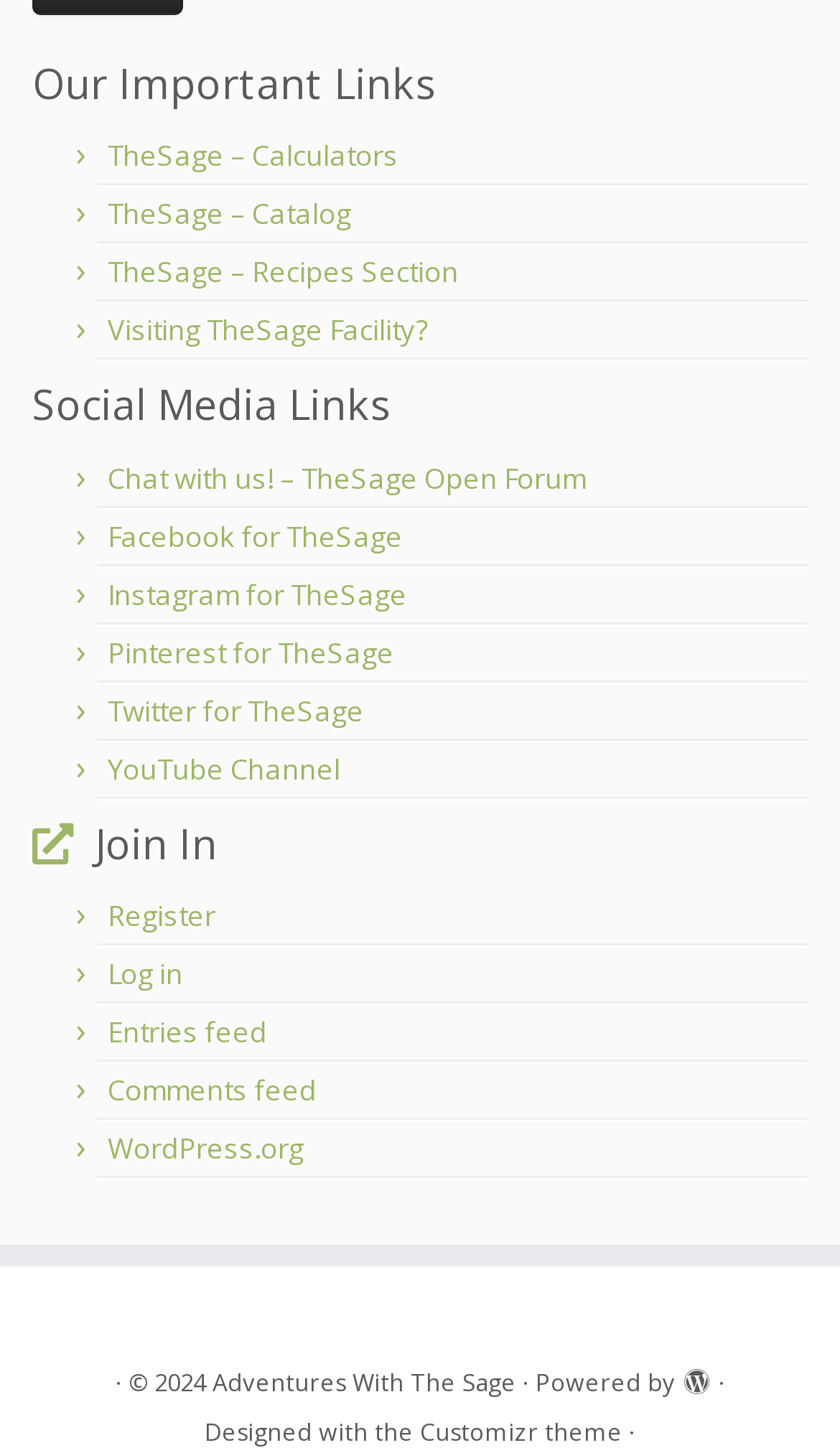Reply to the question with a single word or phrase:
What is the first link under 'Our Important Links'?

TheSage – Calculators